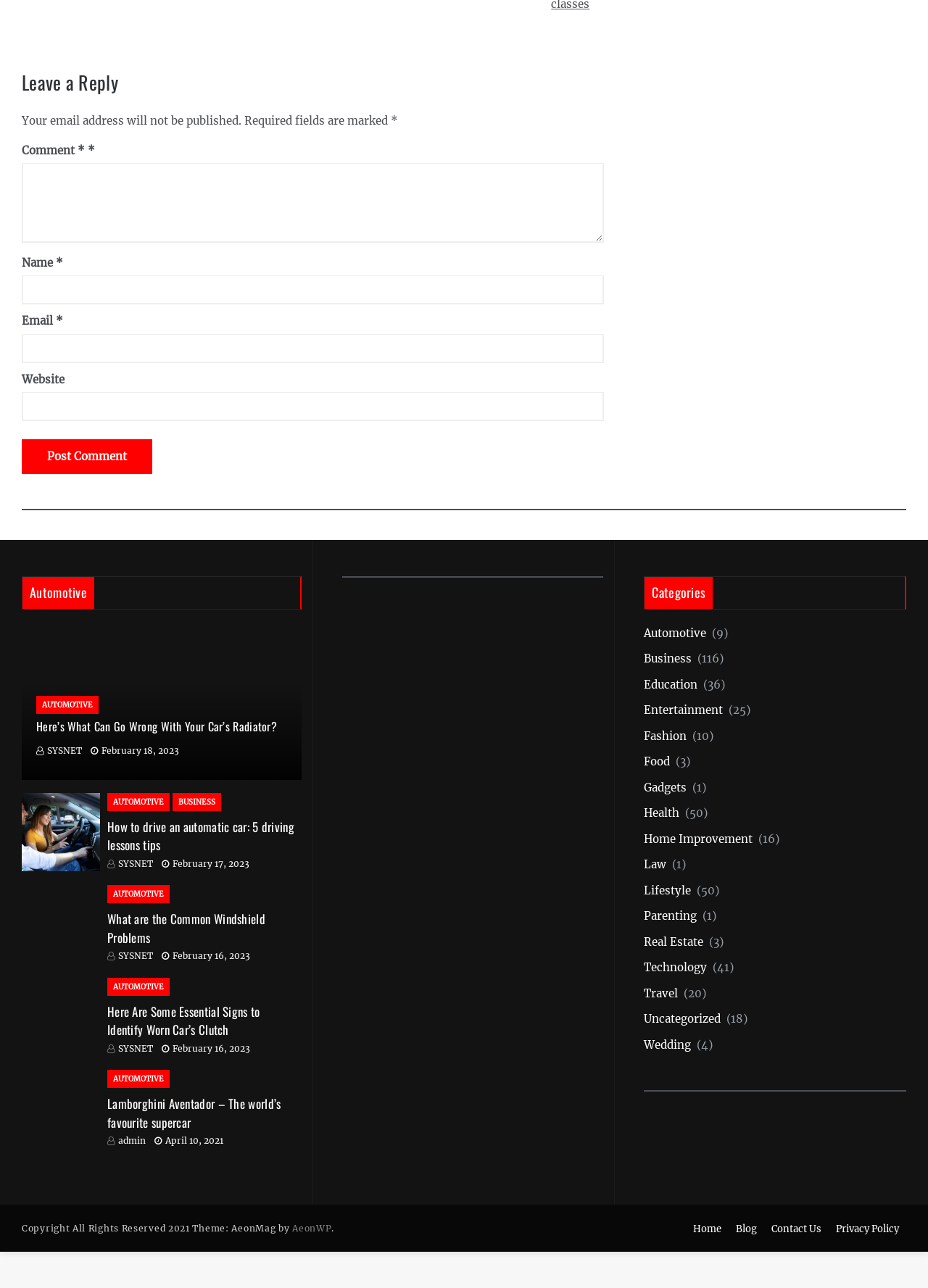Provide the bounding box coordinates of the HTML element described by the text: "parent_node: Email * aria-describedby="email-notes" name="email"". The coordinates should be in the format [left, top, right, bottom] with values between 0 and 1.

[0.023, 0.259, 0.651, 0.282]